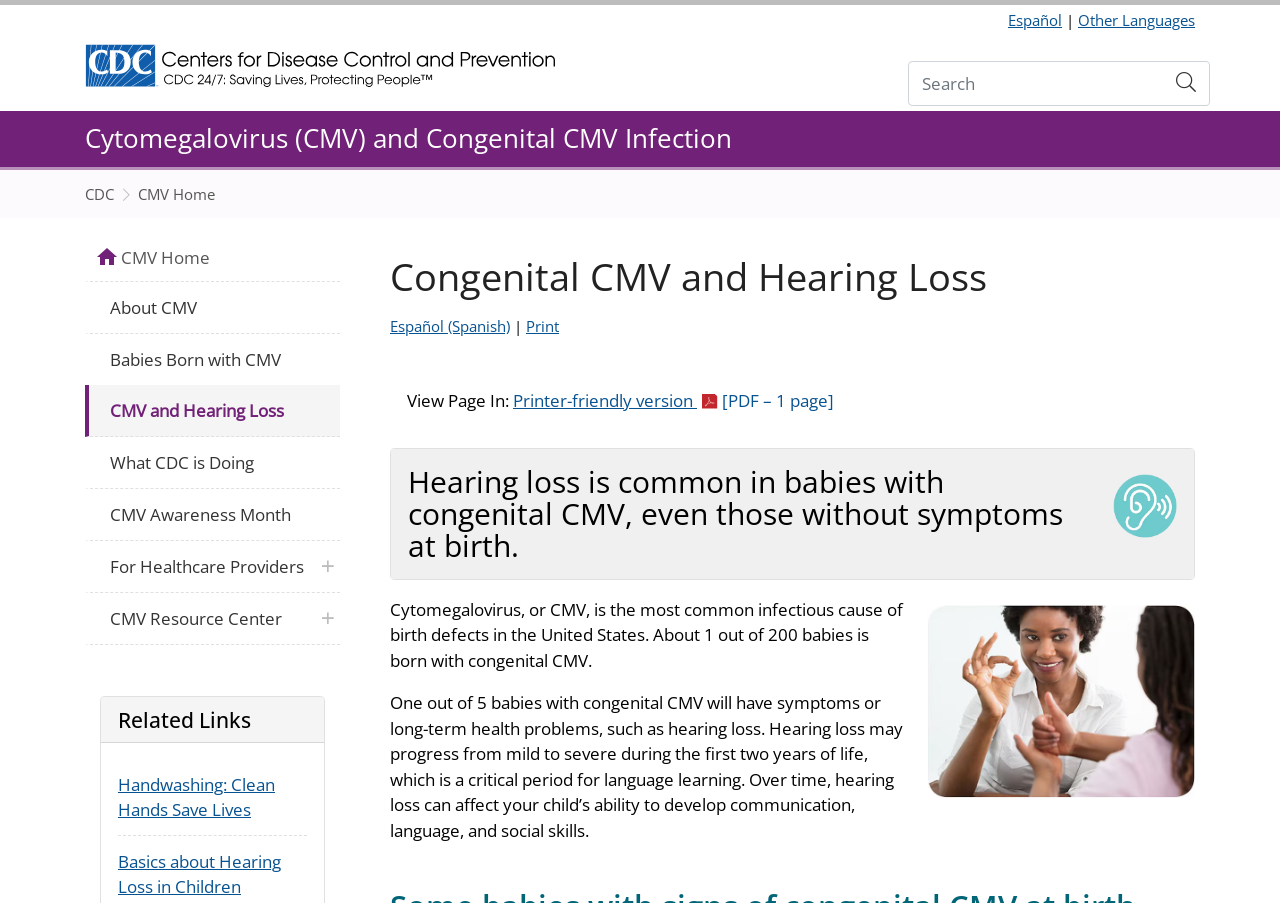Indicate the bounding box coordinates of the clickable region to achieve the following instruction: "Read about 5 myths about cheap tile Toronto."

None